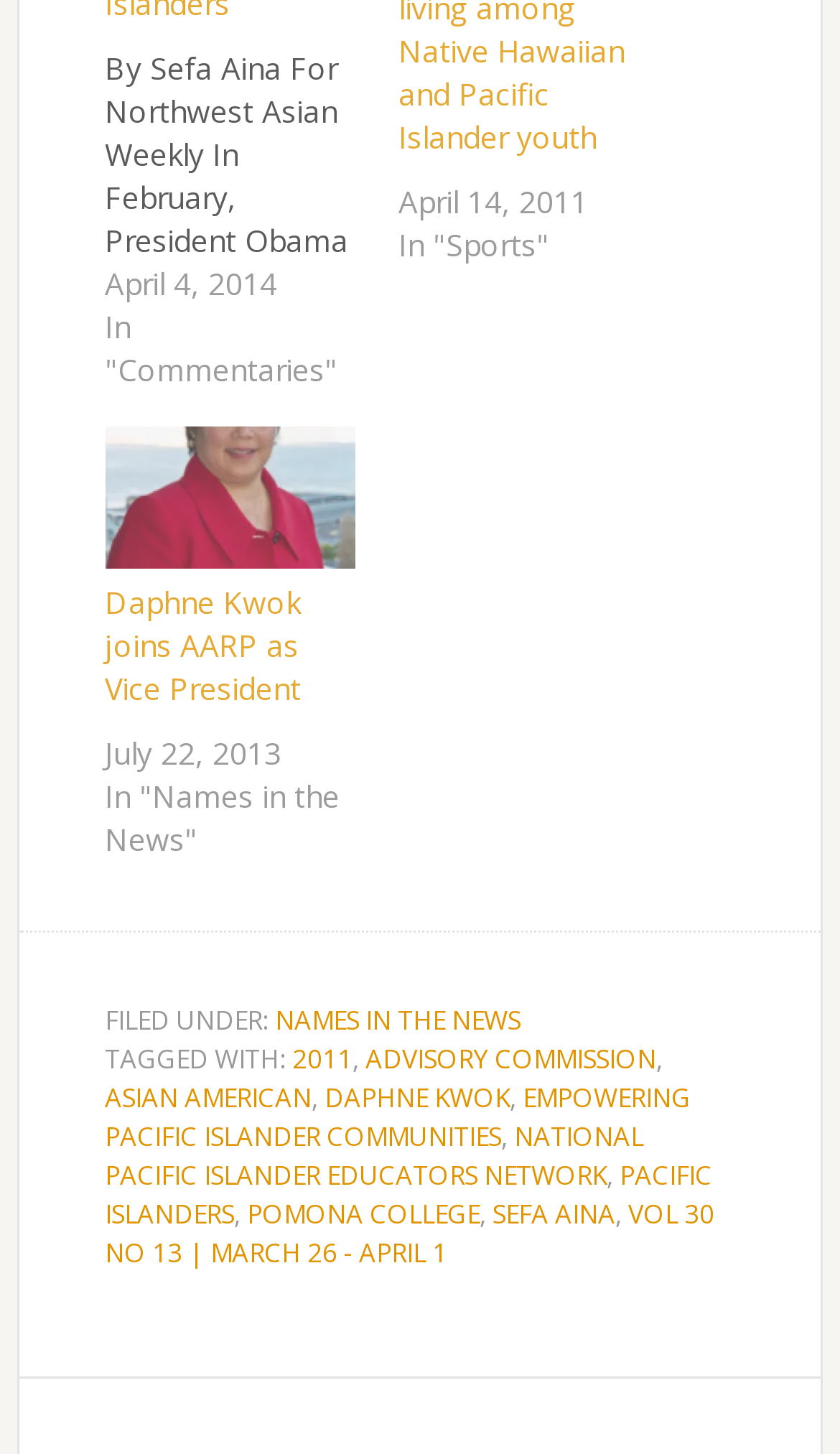What is the topic of the article? Based on the screenshot, please respond with a single word or phrase.

My Brother’s Keeper Initiative